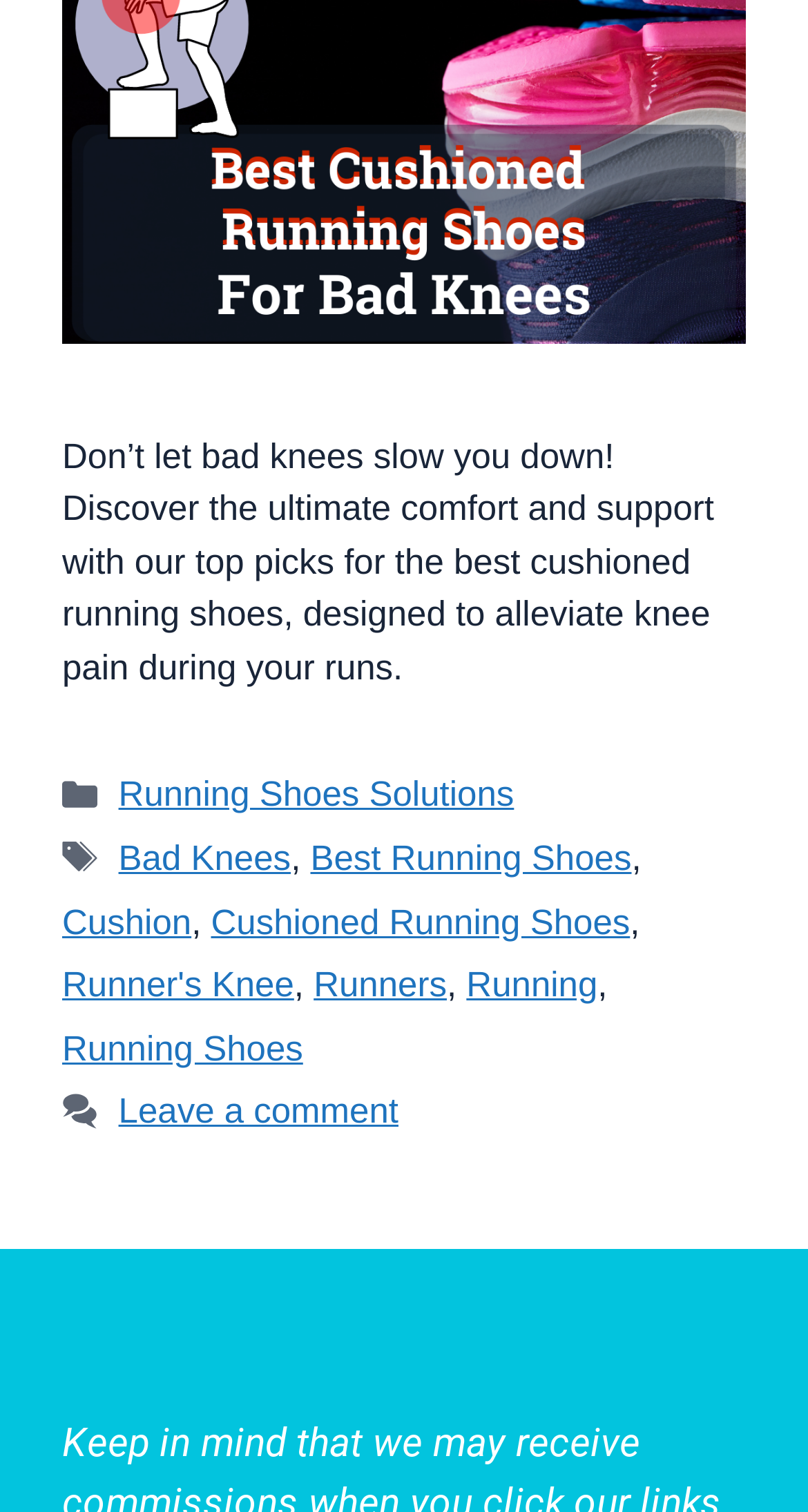Identify the bounding box of the HTML element described here: "Running Shoes". Provide the coordinates as four float numbers between 0 and 1: [left, top, right, bottom].

[0.077, 0.681, 0.375, 0.707]